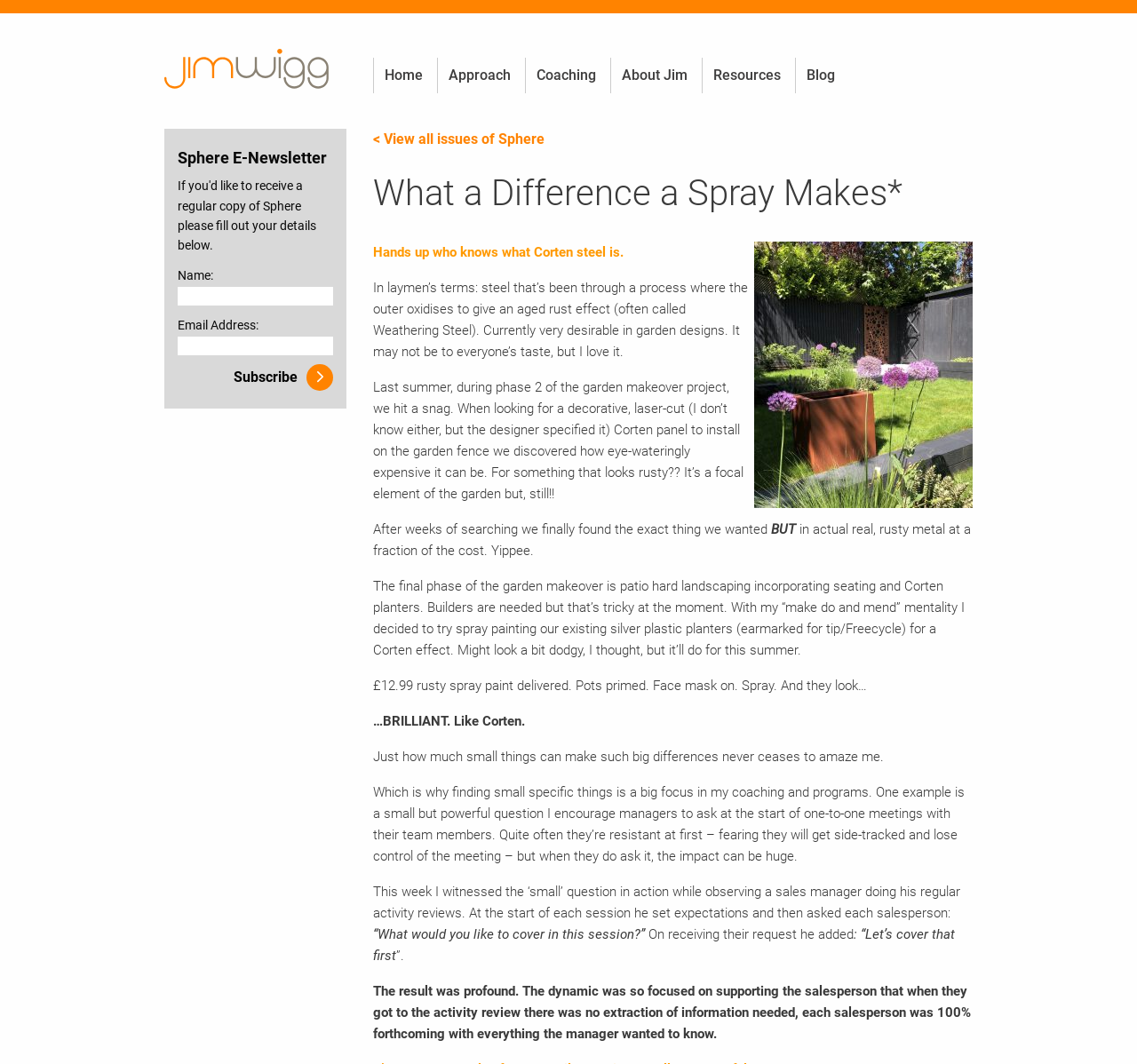From the element description parent_node: Name: aria-label="Name" name="cm-name", predict the bounding box coordinates of the UI element. The coordinates must be specified in the format (top-left x, top-left y, bottom-right x, bottom-right y) and should be within the 0 to 1 range.

[0.156, 0.269, 0.293, 0.287]